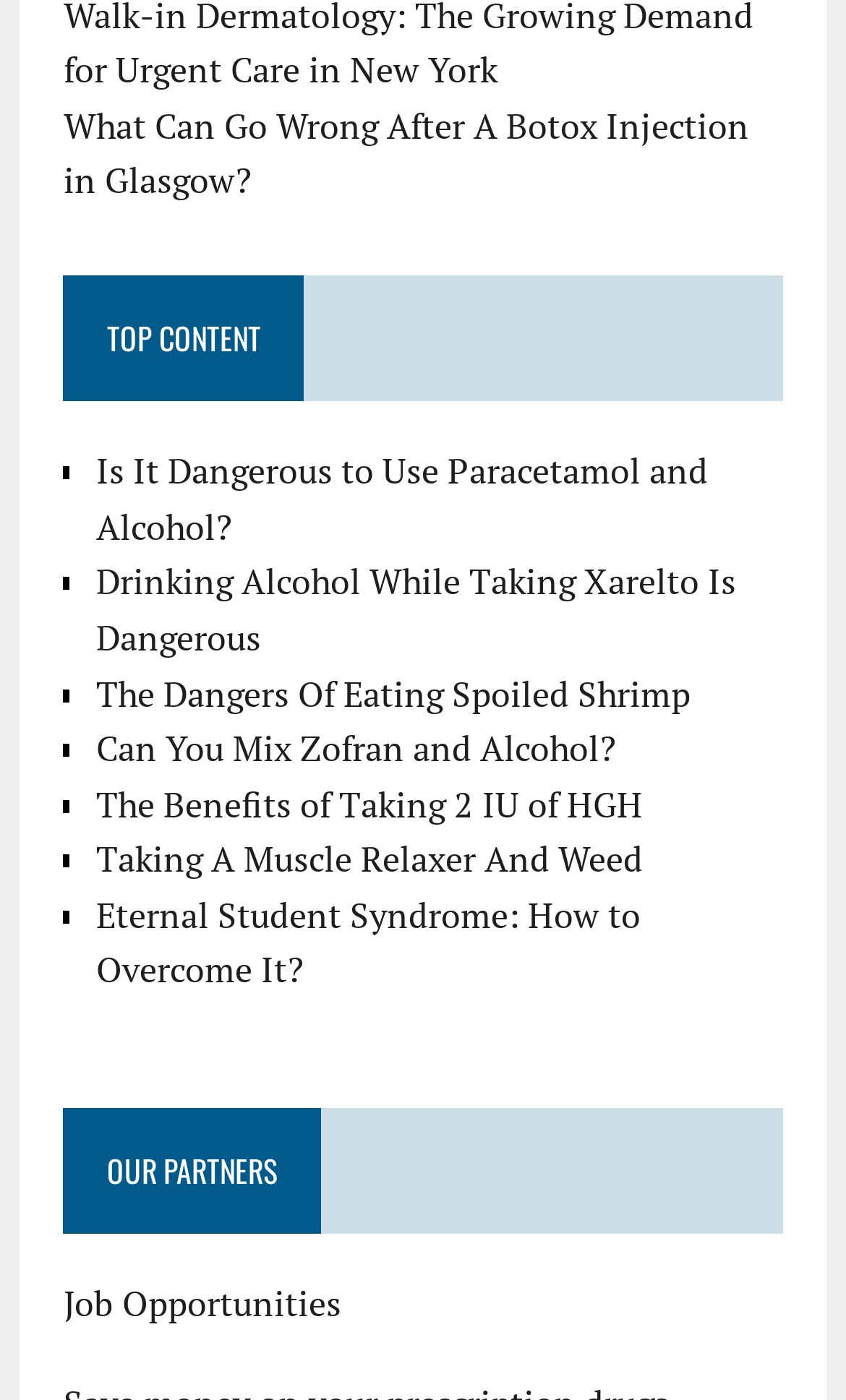Identify the bounding box coordinates of the region that should be clicked to execute the following instruction: "Read about what can go wrong after a Botox injection in Glasgow".

[0.075, 0.072, 0.885, 0.146]